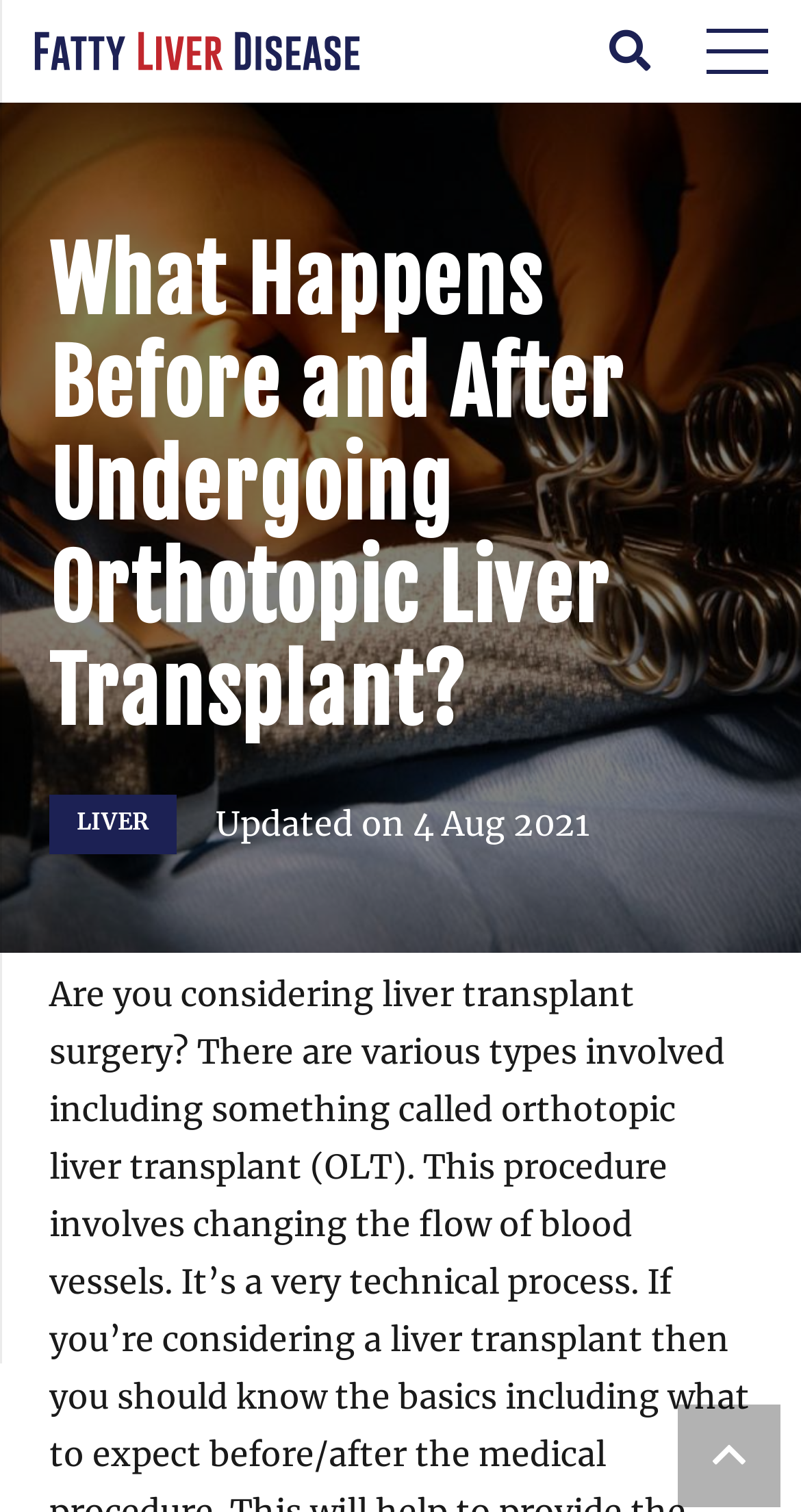Answer in one word or a short phrase: 
What is the purpose of the link 'LIVER'?

To navigate to a related page